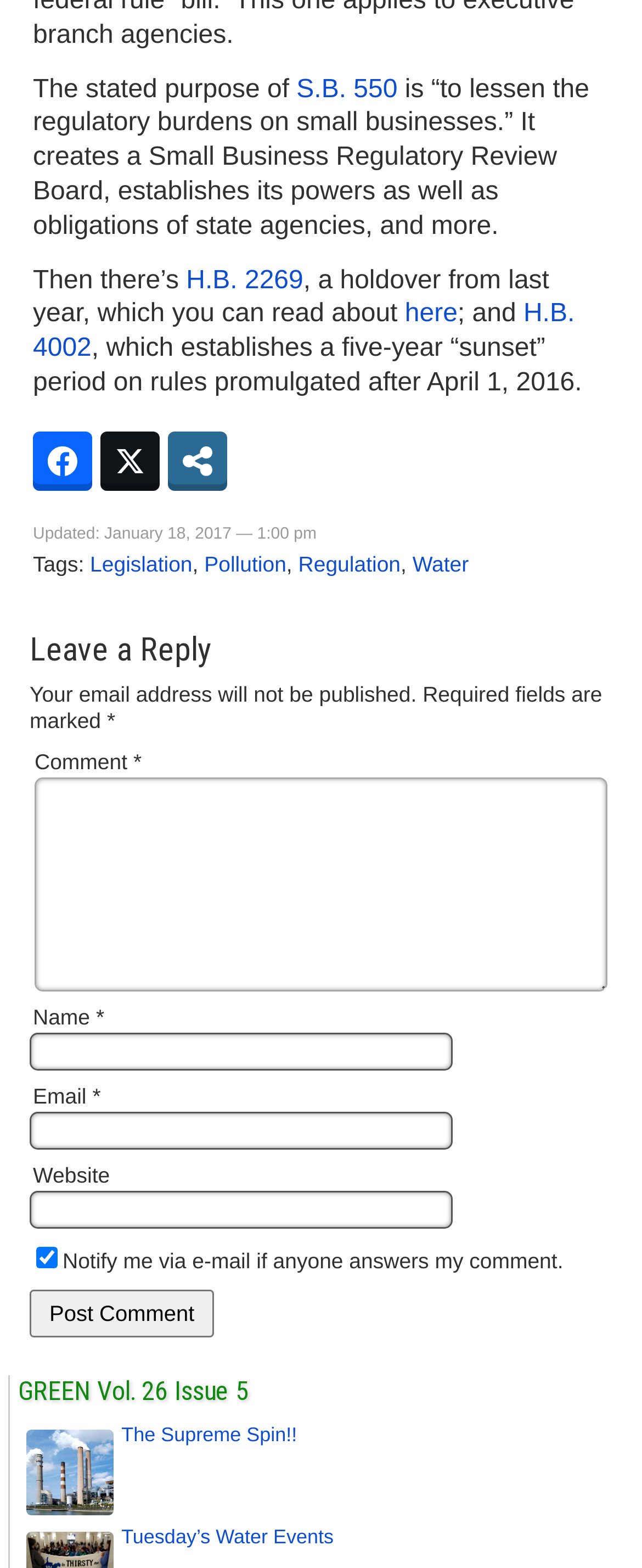Specify the bounding box coordinates (top-left x, top-left y, bottom-right x, bottom-right y) of the UI element in the screenshot that matches this description: Pollution

[0.318, 0.352, 0.446, 0.367]